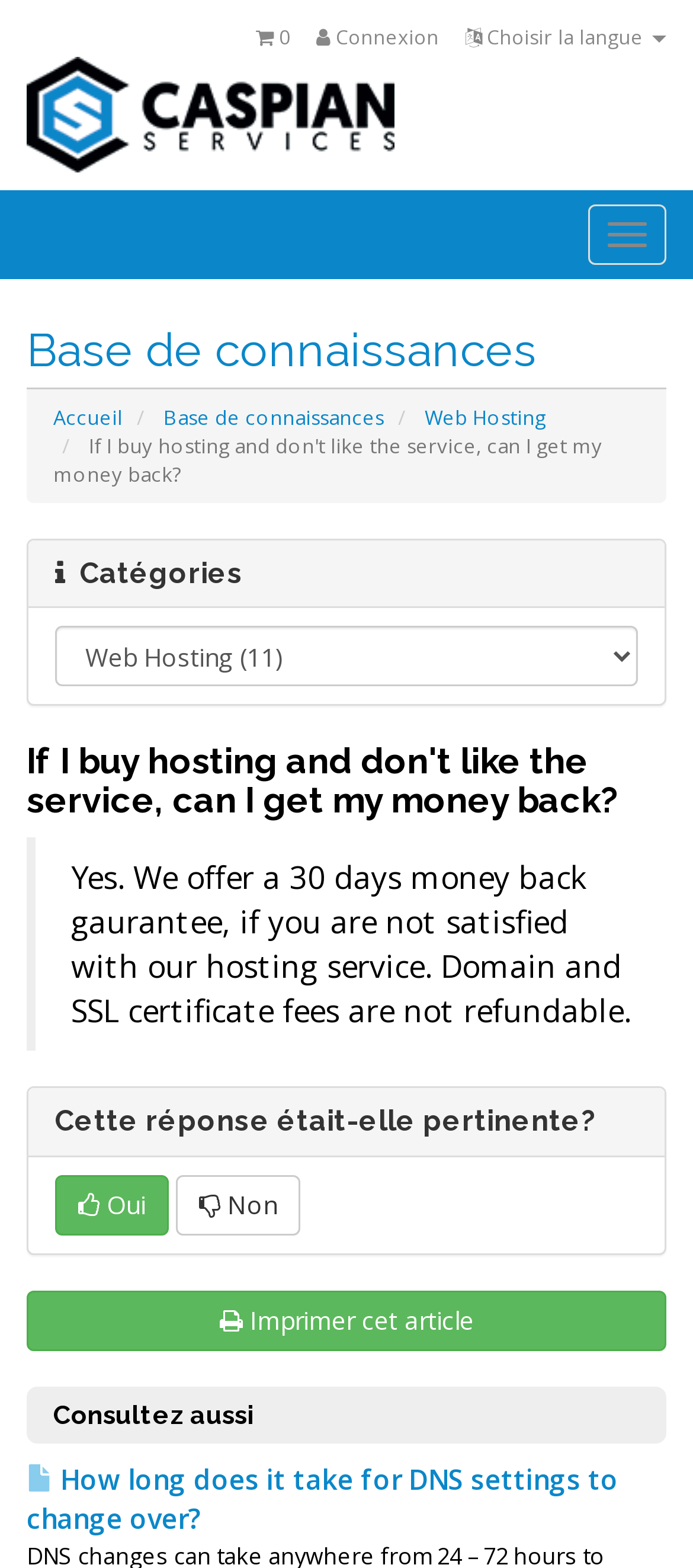Please determine the bounding box coordinates for the UI element described as: "Base de connaissances".

[0.236, 0.257, 0.554, 0.274]